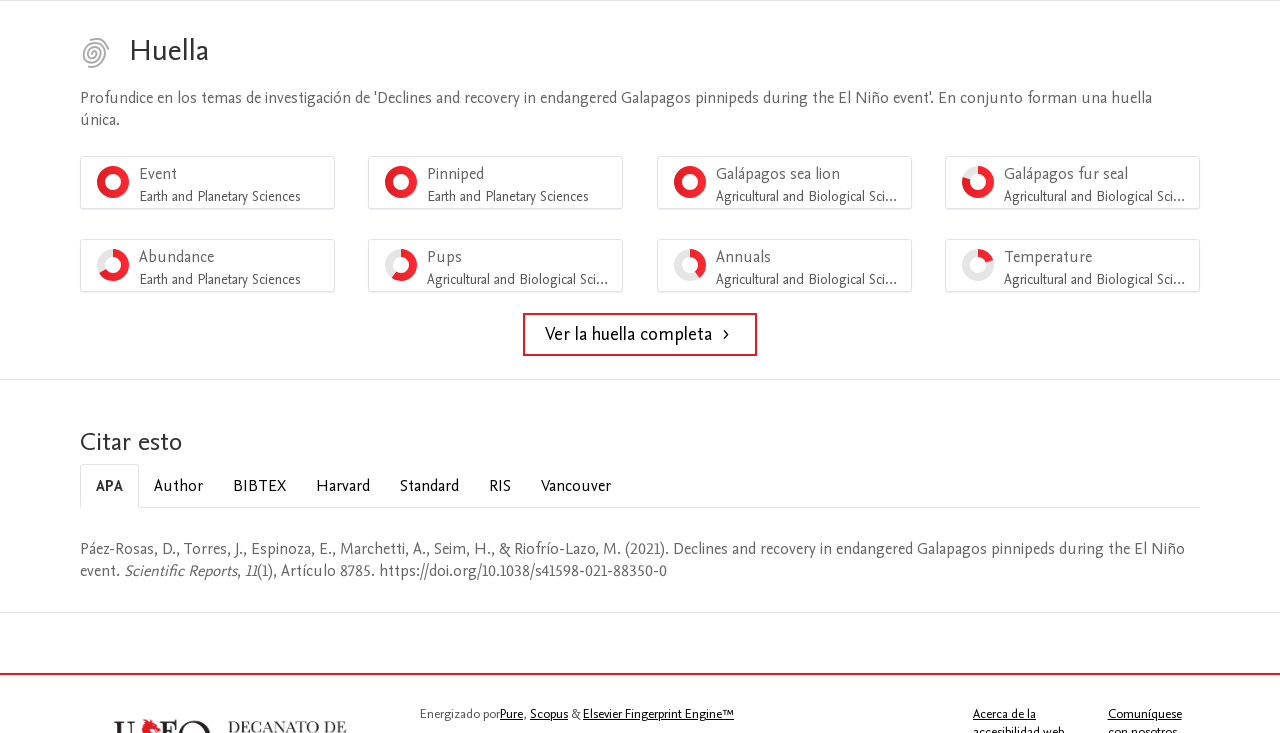Find the bounding box coordinates of the element you need to click on to perform this action: 'view New SE Faculty Symp'. The coordinates should be represented by four float values between 0 and 1, in the format [left, top, right, bottom].

None